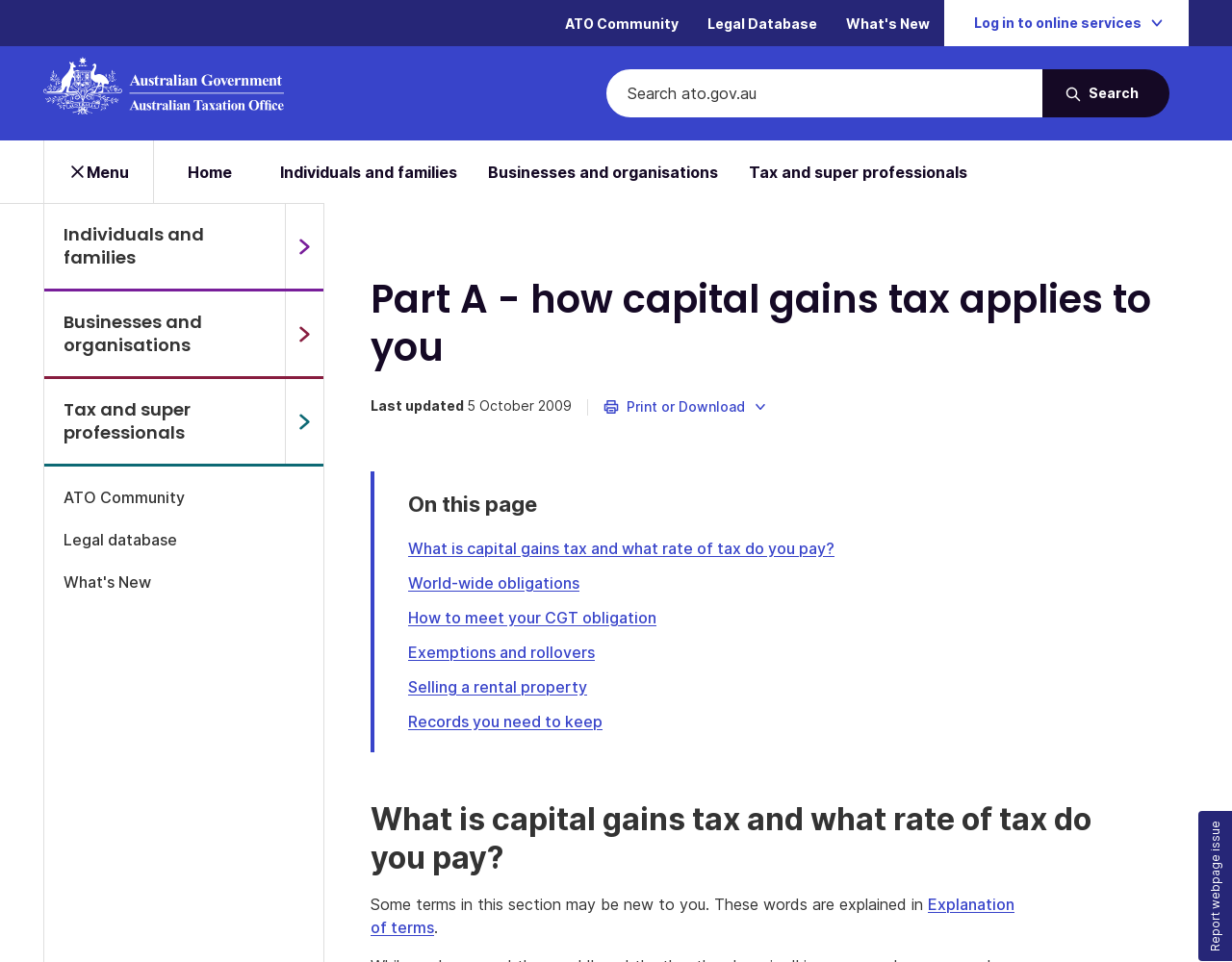Locate the bounding box coordinates for the element described below: "Tax and super professionals". The coordinates must be four float values between 0 and 1, formatted as [left, top, right, bottom].

[0.036, 0.394, 0.231, 0.482]